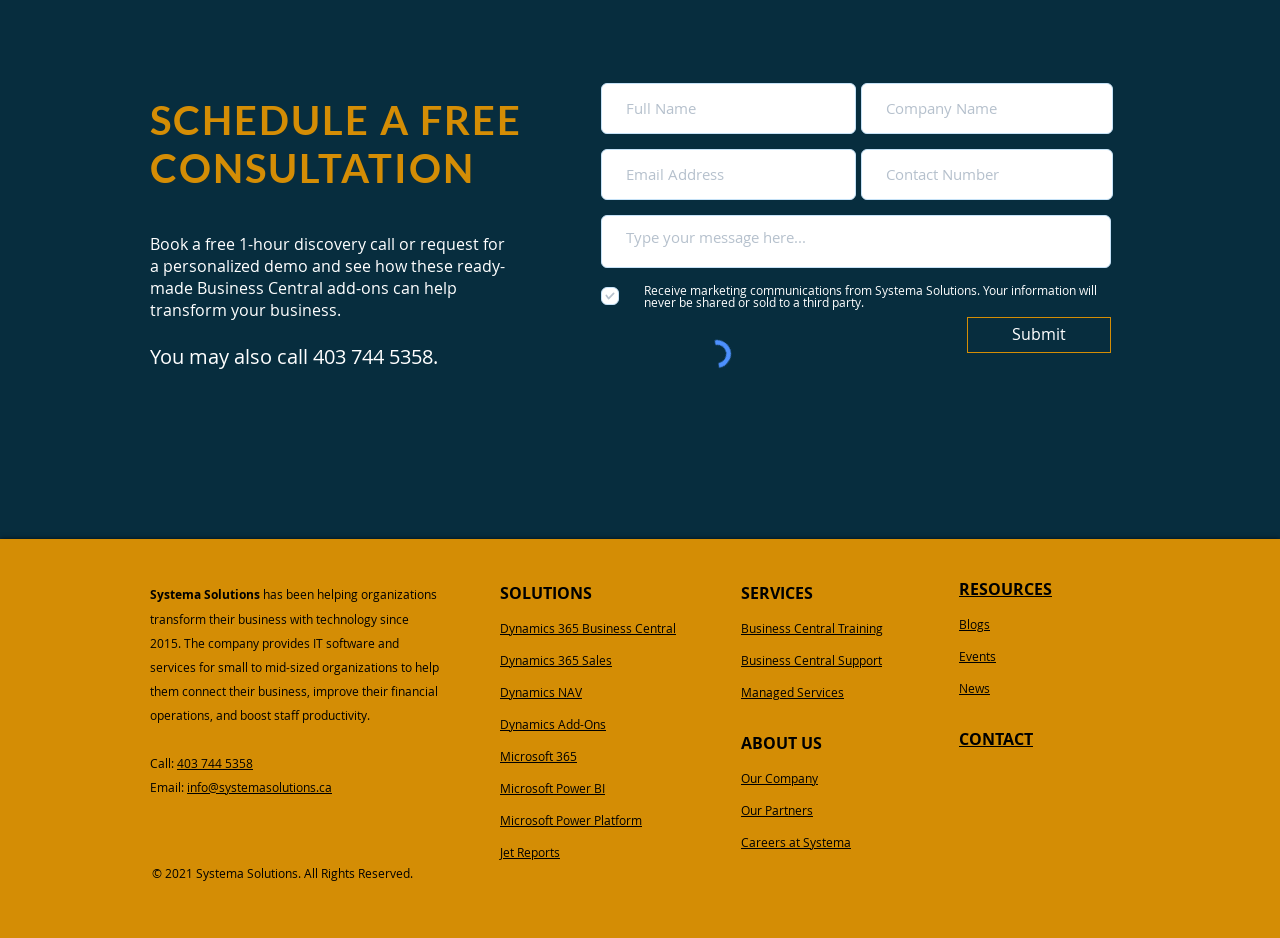Please give a short response to the question using one word or a phrase:
What is the company name?

Systema Solutions